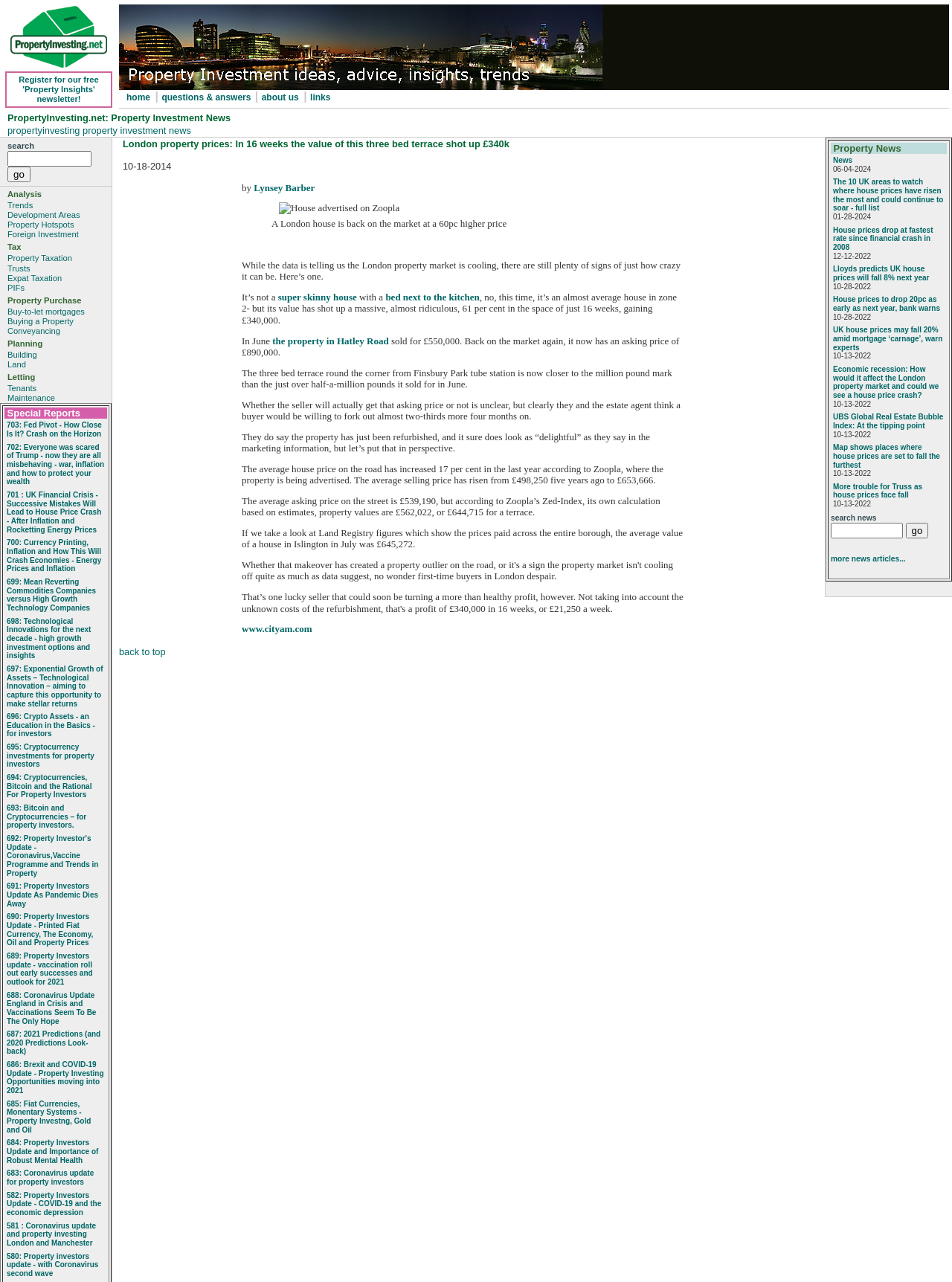Identify the bounding box of the HTML element described here: "parent_node: search name="terms"". Provide the coordinates as four float numbers between 0 and 1: [left, top, right, bottom].

[0.008, 0.118, 0.096, 0.13]